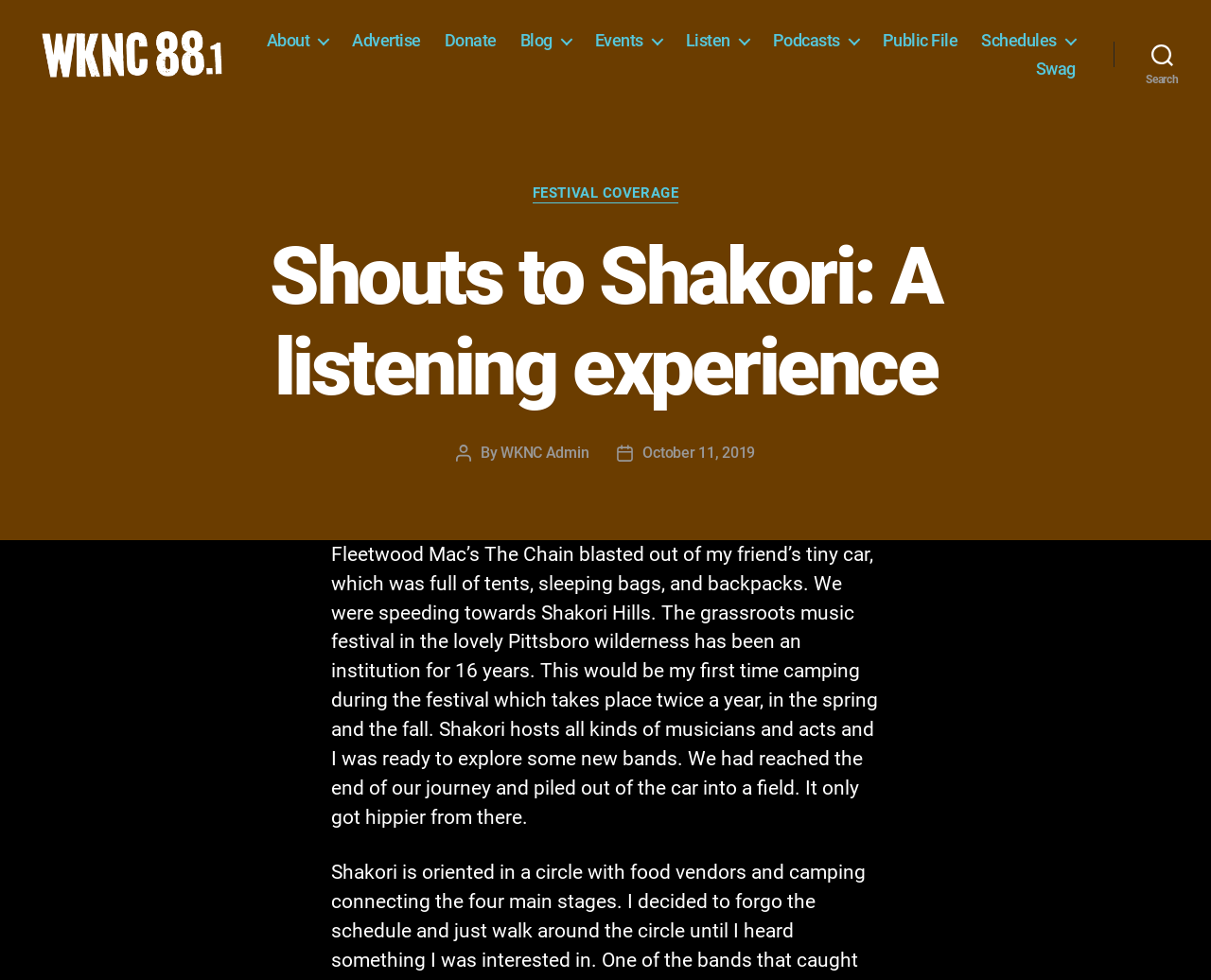Determine the bounding box coordinates of the element that should be clicked to execute the following command: "Click on the link to read more about Chris Punnakkattu Daniel".

None